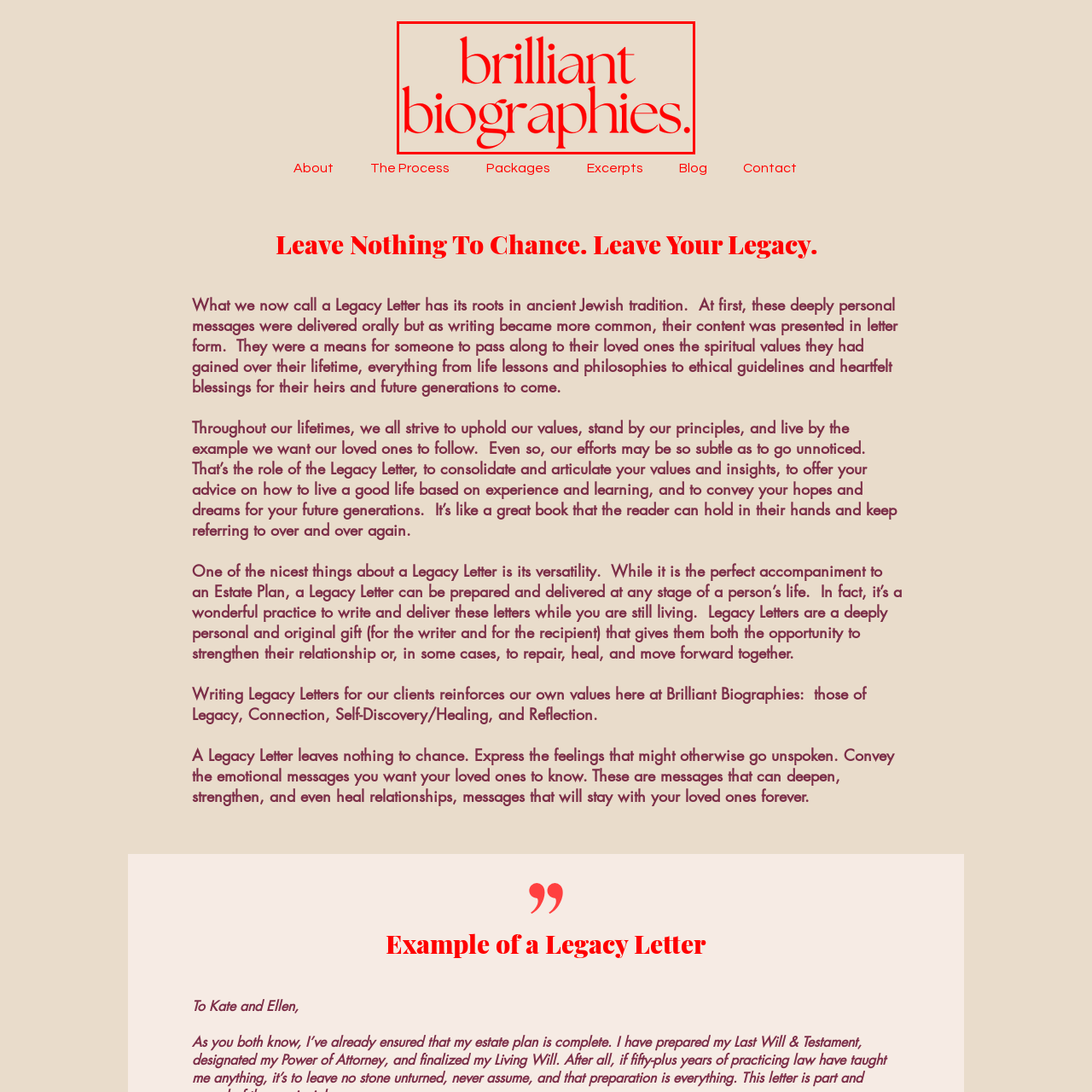Concentrate on the image bordered by the red line and give a one-word or short phrase answer to the following question:
What type of style is used for the logo?

Typographic